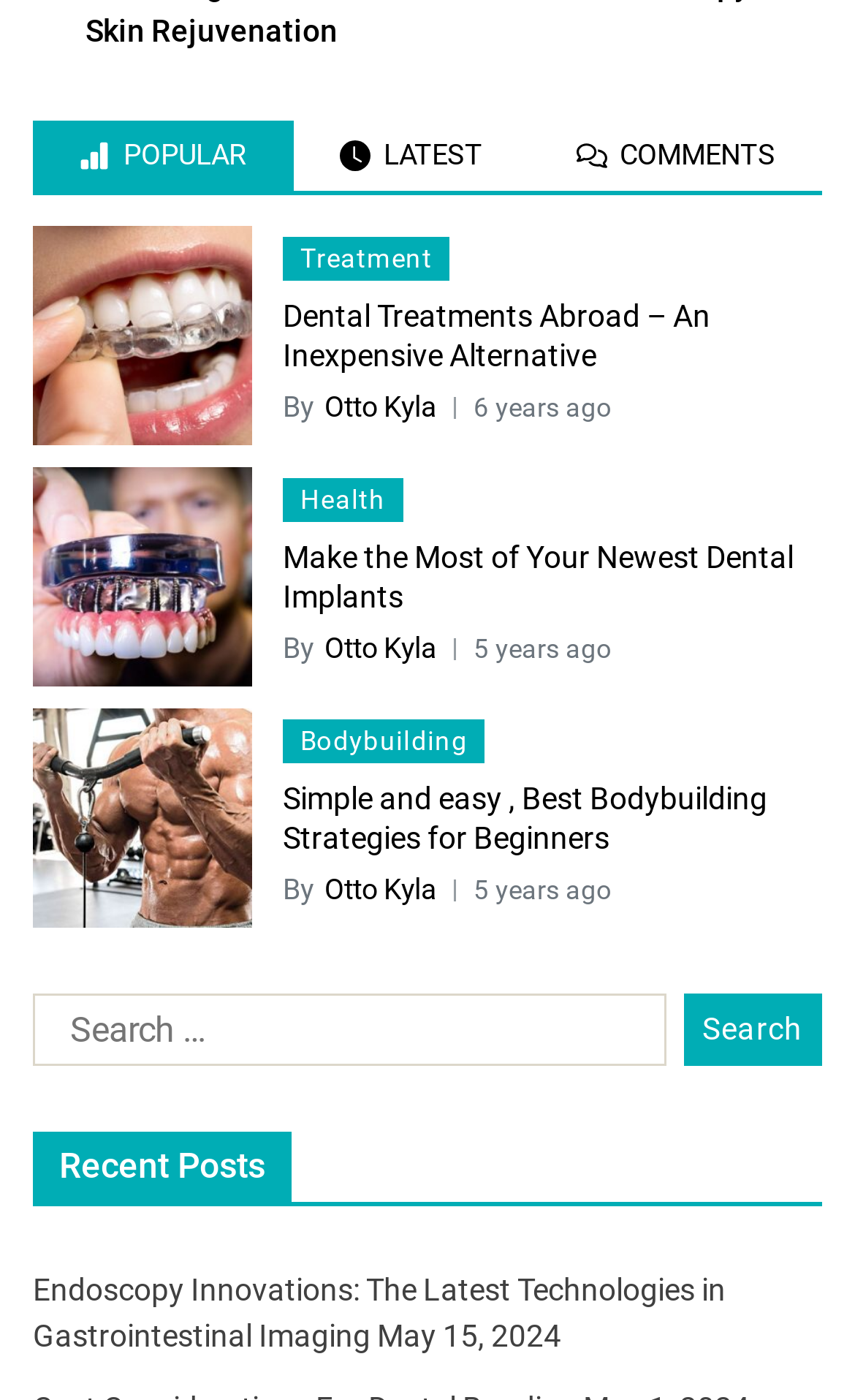Please provide the bounding box coordinates for the element that needs to be clicked to perform the instruction: "View the latest post 'Endoscopy Innovations: The Latest Technologies in Gastrointestinal Imaging'". The coordinates must consist of four float numbers between 0 and 1, formatted as [left, top, right, bottom].

[0.038, 0.909, 0.849, 0.967]